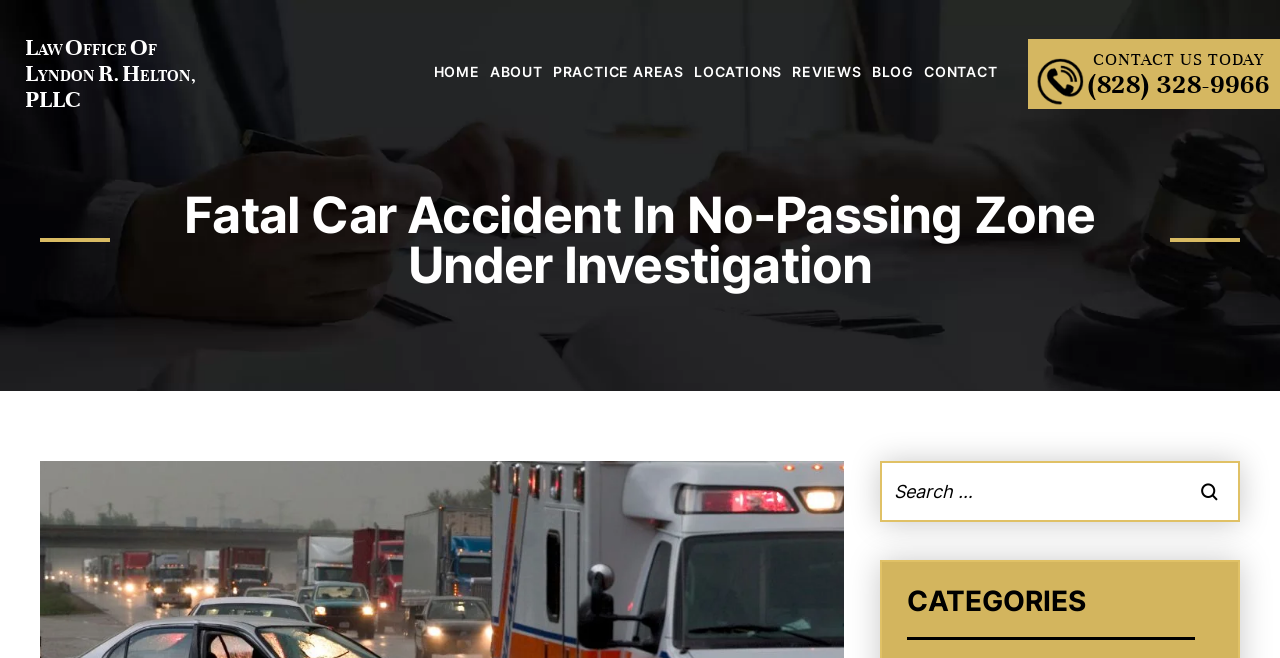Give a detailed account of the webpage.

The webpage appears to be a law firm's website, specifically discussing a fatal car accident in a no-passing zone. At the top left, there is a link to the "LAW OFFICE OF LYNDON R. HELTON, PLLC". To the right of this link, there is a navigation menu with links to "HOME", "ABOUT", "PRACTICE AREAS", "LOCATIONS", "REVIEWS", "BLOG", and "CONTACT". These links are positioned horizontally, with "HOME" on the left and "CONTACT" on the right.

Below the navigation menu, there is a prominent heading that reads "Fatal Car Accident In No-Passing Zone Under Investigation". This heading spans almost the entire width of the page.

On the right side of the page, there is a call-to-action section with a "CONTACT US TODAY" label and a phone number "(828) 328-9966" that is clickable.

Further down the page, there is a search bar with a label "Search for:" and a search button. The search bar is positioned near the top right corner of the page.

Below the search bar, there is a heading that reads "CATEGORIES". The content of these categories is not specified, but it appears to be a section for categorizing or filtering content.

Overall, the webpage has a clear structure, with a prominent heading, navigation menu, call-to-action section, search bar, and categories section.